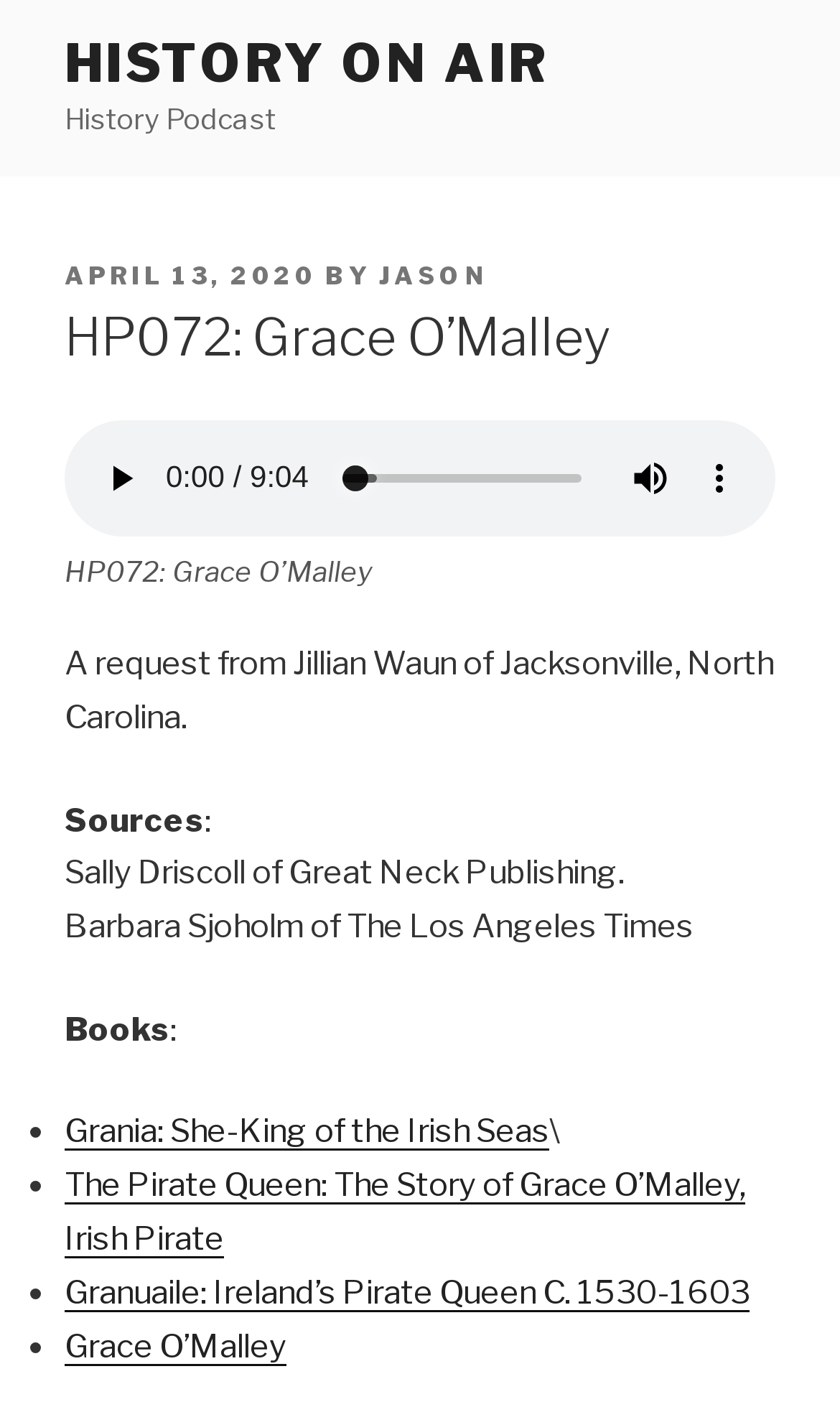Describe all the key features and sections of the webpage thoroughly.

This webpage is about a podcast episode titled "HP072: Grace O'Malley – History on air". At the top, there is a link to "HISTORY ON AIR" and a static text "History Podcast". Below that, there is a header section with a posted date "APRIL 13, 2020", an author "JASON", and a title "HP072: Grace O'Malley". 

To the right of the header section, there is a figure containing an audio player with play, mute, and show more media controls buttons, as well as an audio time scrubber slider. Below the audio player, there is a figcaption with the same title "HP072: Grace O'Malley".

The main content of the webpage starts with a static text describing the podcast episode, which is a request from Jillian Waun of Jacksonville, North Carolina. Below that, there are several sections of static text, including "Sources" with two authors mentioned, "Sally Driscoll of Great Neck Publishing" and "Barbara Sjoholm of The Los Angeles Times". 

Next, there is a "Books" section with three book titles listed, each with a link: "Grania: She-King of the Irish Seas", "The Pirate Queen: The Story of Grace O’Malley, Irish Pirate", and "Granuaile: Ireland’s Pirate Queen C. 1530-1603". The last book title is followed by another link to "Grace O’Malley".